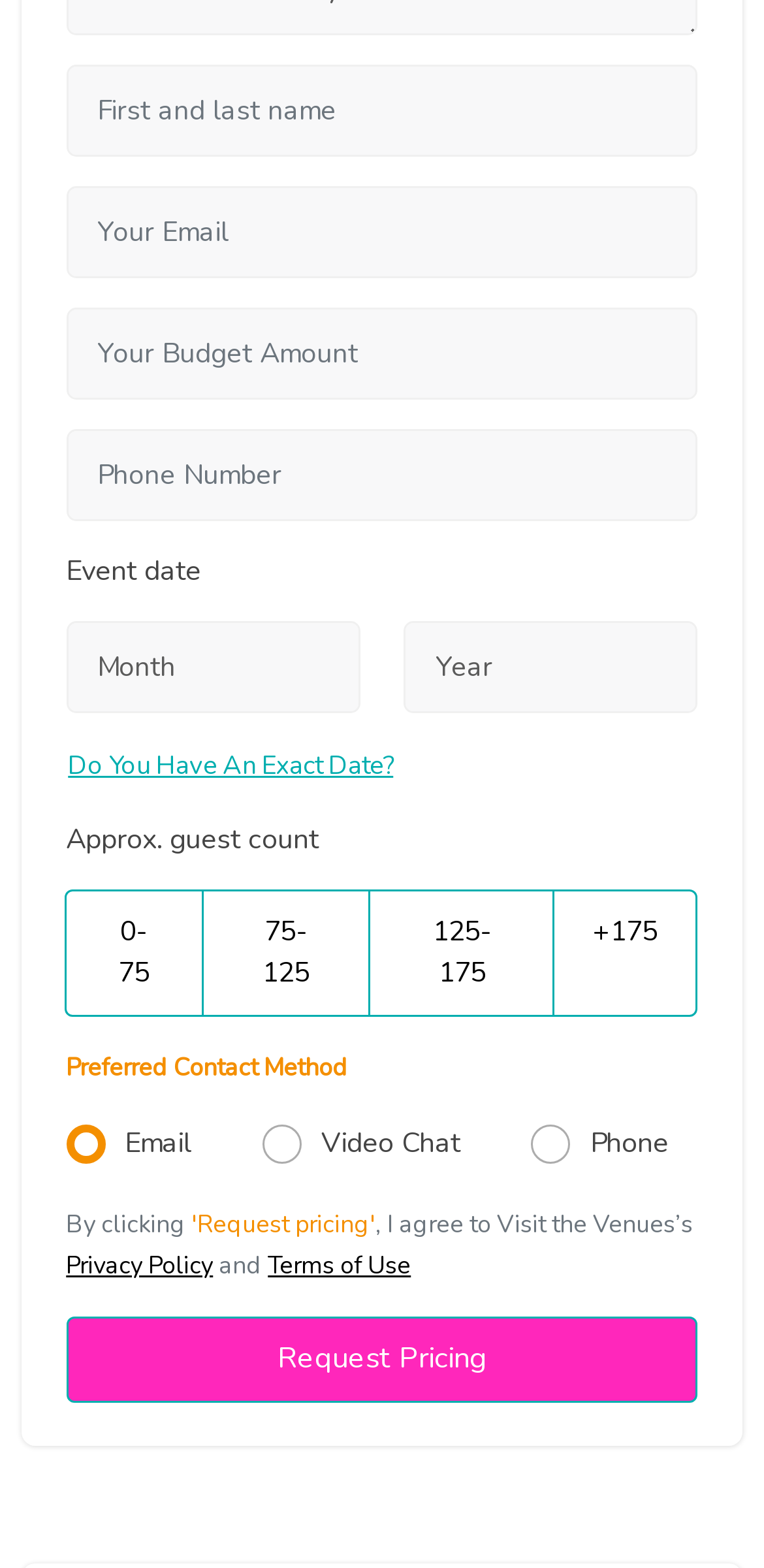Locate the bounding box coordinates of the clickable element to fulfill the following instruction: "Click Request Pricing". Provide the coordinates as four float numbers between 0 and 1 in the format [left, top, right, bottom].

[0.087, 0.839, 0.913, 0.894]